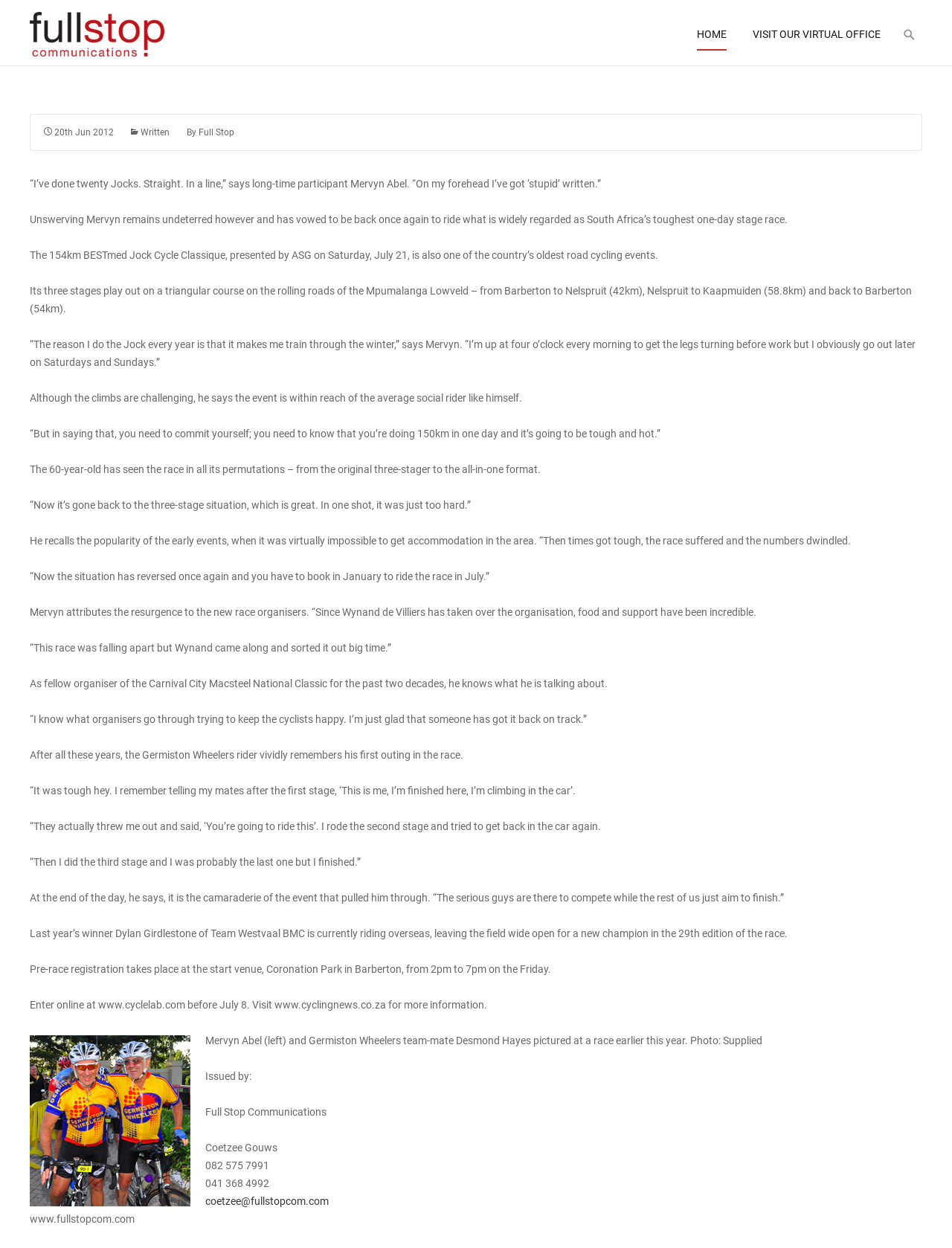Please identify the bounding box coordinates of the element that needs to be clicked to perform the following instruction: "Visit the virtual office".

[0.791, 0.014, 0.925, 0.041]